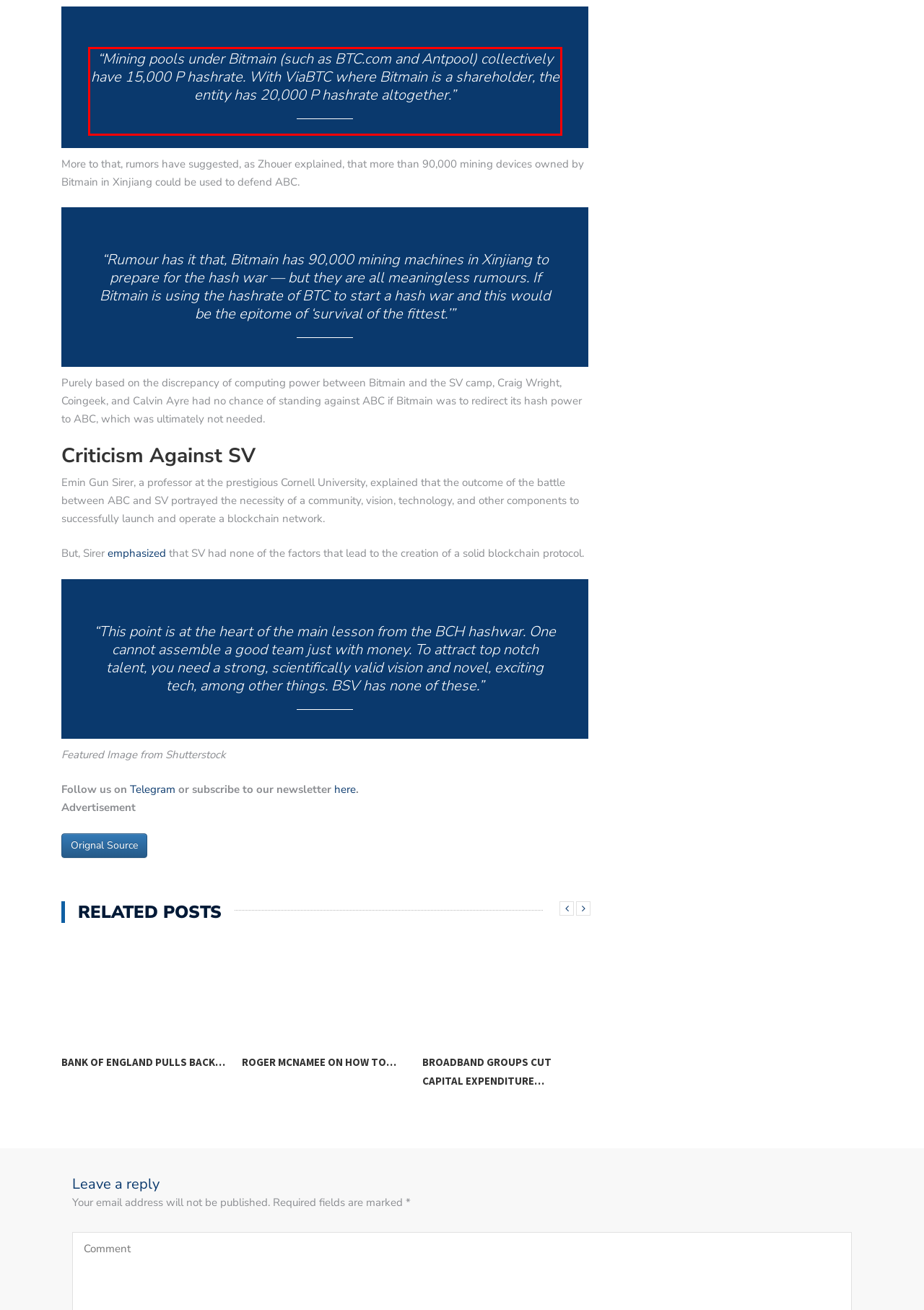Given a webpage screenshot with a red bounding box, perform OCR to read and deliver the text enclosed by the red bounding box.

“Mining pools under Bitmain (such as BTC.com and Antpool) collectively have 15,000 P hashrate. With ViaBTC where Bitmain is a shareholder, the entity has 20,000 P hashrate altogether.”